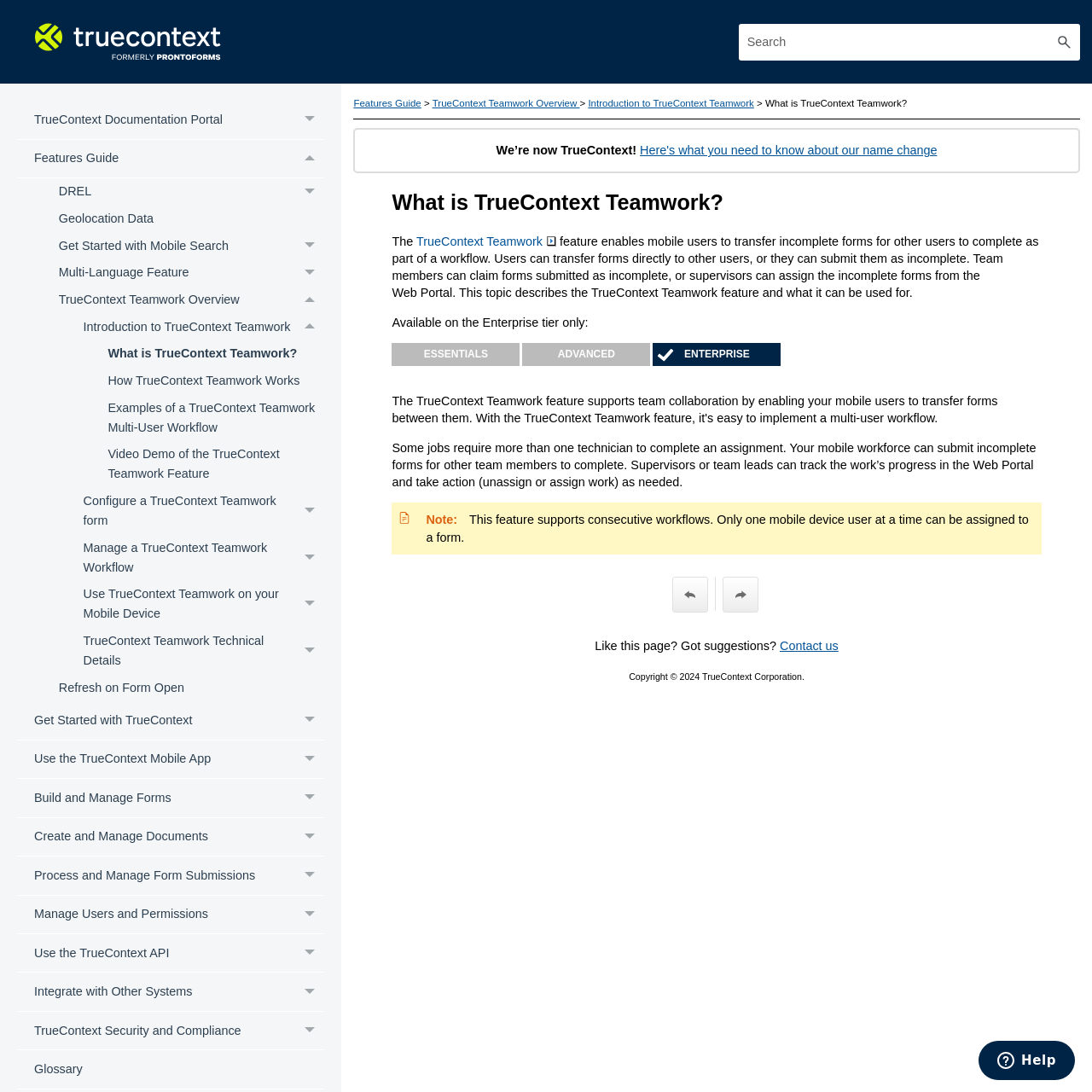Write a detailed summary of the webpage, including text, images, and layout.

The webpage is about TrueContext Teamwork, a feature that enables mobile users to submit incomplete forms for other users to complete as part of a workflow. The page is divided into several sections, with a navigation menu on the top left and a search bar on the top right.

The main content area is divided into two columns. The left column has a list of links, including "What is TrueContext Teamwork?", "How TrueContext Teamwork Works", and "Examples of a TrueContext Teamwork Multi-User Workflow". The right column has a heading "What is TrueContext Teamwork?" followed by a paragraph of text that describes the feature.

Below the heading, there is a button labeled "TrueContext Teamwork Closed" with an image of a closed icon. The text below the button explains that the feature enables mobile users to transfer incomplete forms for other users to complete as part of a workflow.

Further down the page, there are three columns of text, each with a heading "ESSENTIALS", "ADVANCED", and "ENTERPRISE", respectively. The text below each heading describes the features and benefits of each tier.

The page also has a breadcrumbs navigation menu at the top, which shows the current location as "Features Guide > TrueContext Teamwork Overview > Introduction to TrueContext Teamwork > What is TrueContext Teamwork?". There is also a link to "Here's what you need to know about our name change" below the breadcrumbs menu.

Overall, the page provides an overview of the TrueContext Teamwork feature, its benefits, and how it can be used for team collaboration and workflow management.